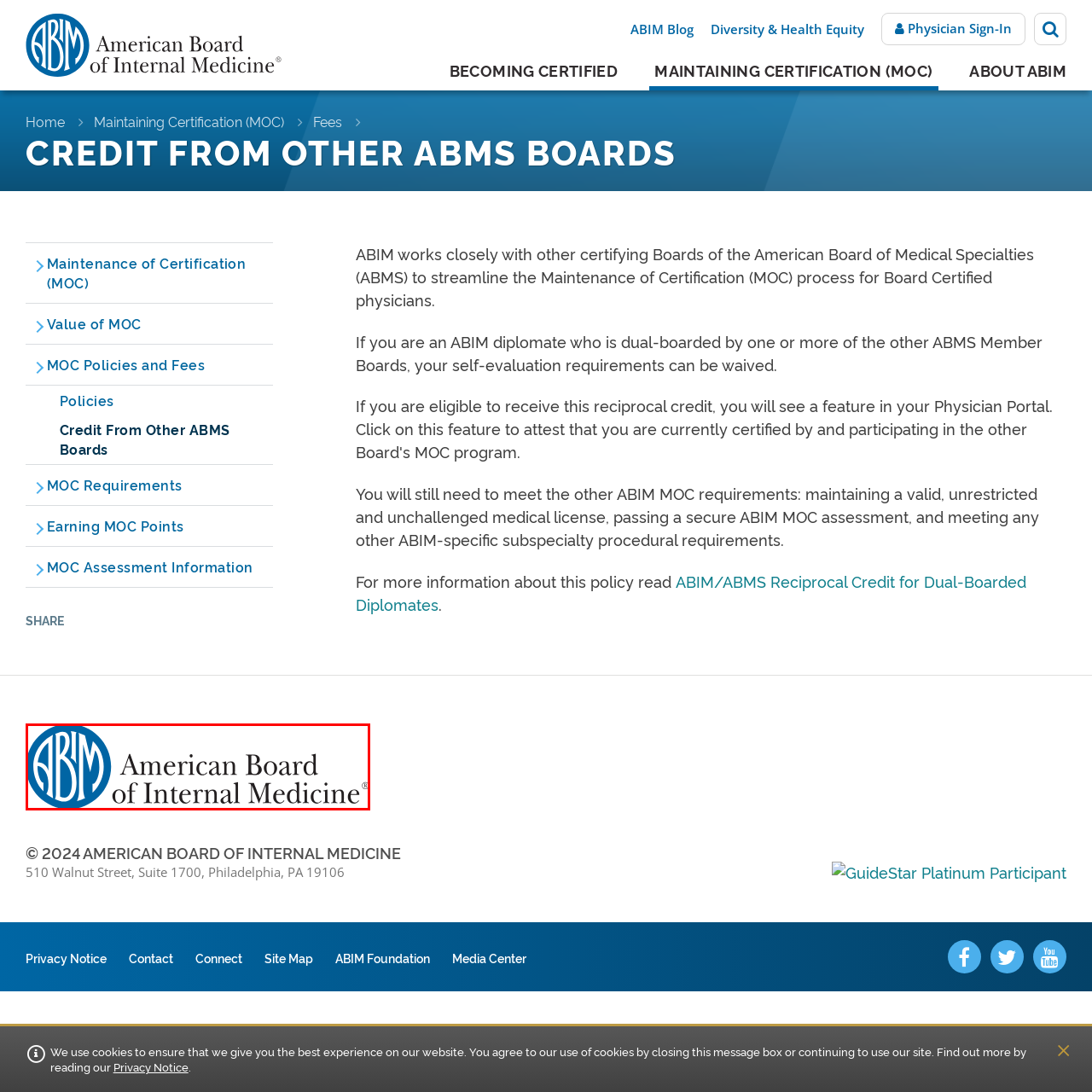Inspect the image bordered by the red bounding box and supply a comprehensive response to the upcoming question based on what you see in the image: What does the logo signify in medical practice?

The caption states that the logo signifies trust and authority in medical practice, serving as a recognizable symbol within the healthcare community, which implies that the logo represents trust and authority in the field of medicine.